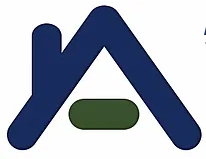Describe the image with as much detail as possible.

The image features a stylized logo representing "Edmonton Home Equity Loans," a company focused on providing equity and mortgage solutions to Albertans. The logo combines a blue house silhouette with a green element, symbolizing stability and growth in the housing market. This branding reflects the company's commitment to helping clients secure home loans and investments, enhancing their financial well-being. The clean design emphasizes trust and professionalism, aligning with the company's mission of "Albertans helping Albertans!" and their goal to facilitate home ownership.